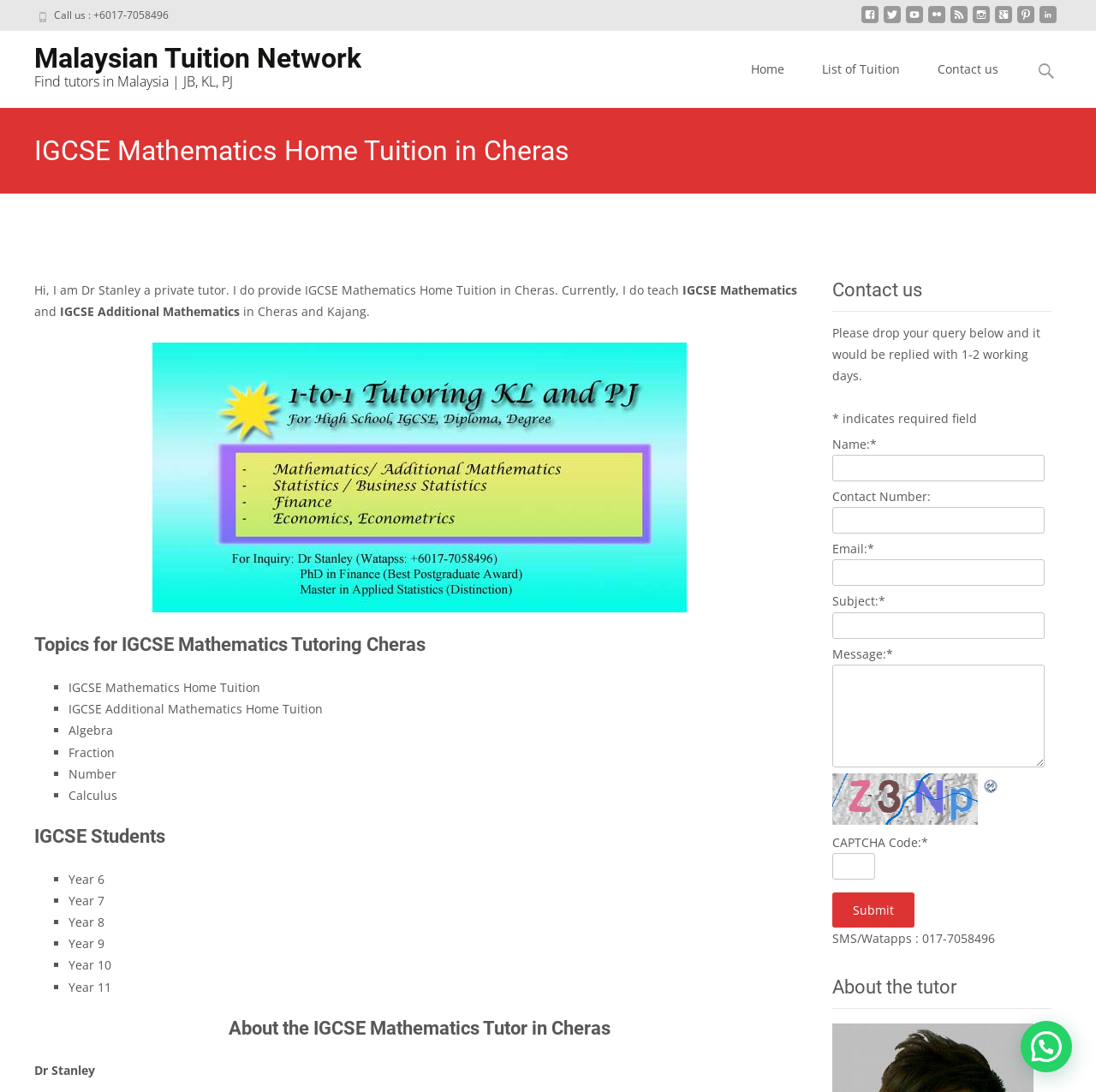Please give the bounding box coordinates of the area that should be clicked to fulfill the following instruction: "Click the 'Contact' link". The coordinates should be in the format of four float numbers from 0 to 1, i.e., [left, top, right, bottom].

None